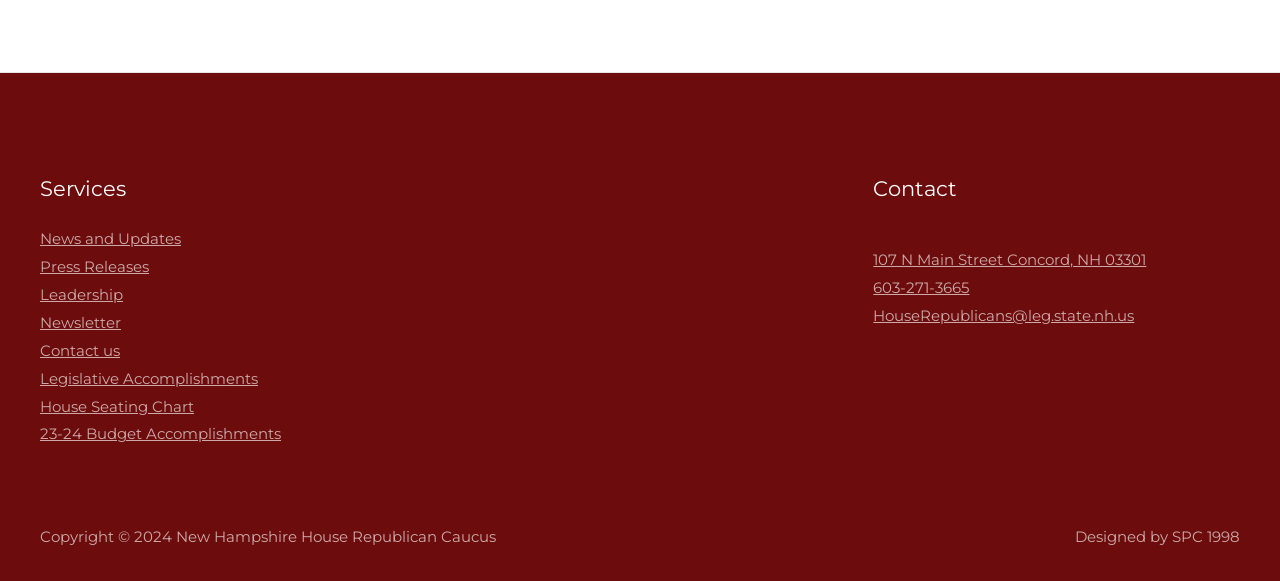With reference to the image, please provide a detailed answer to the following question: What is the purpose of the 'Services' section?

The 'Services' section is a navigation menu that provides links to various services offered by the New Hampshire House Republican Caucus, such as 'News and Updates', 'Press Releases', 'Leadership', and more. The section is designed to help users quickly access relevant information and resources.